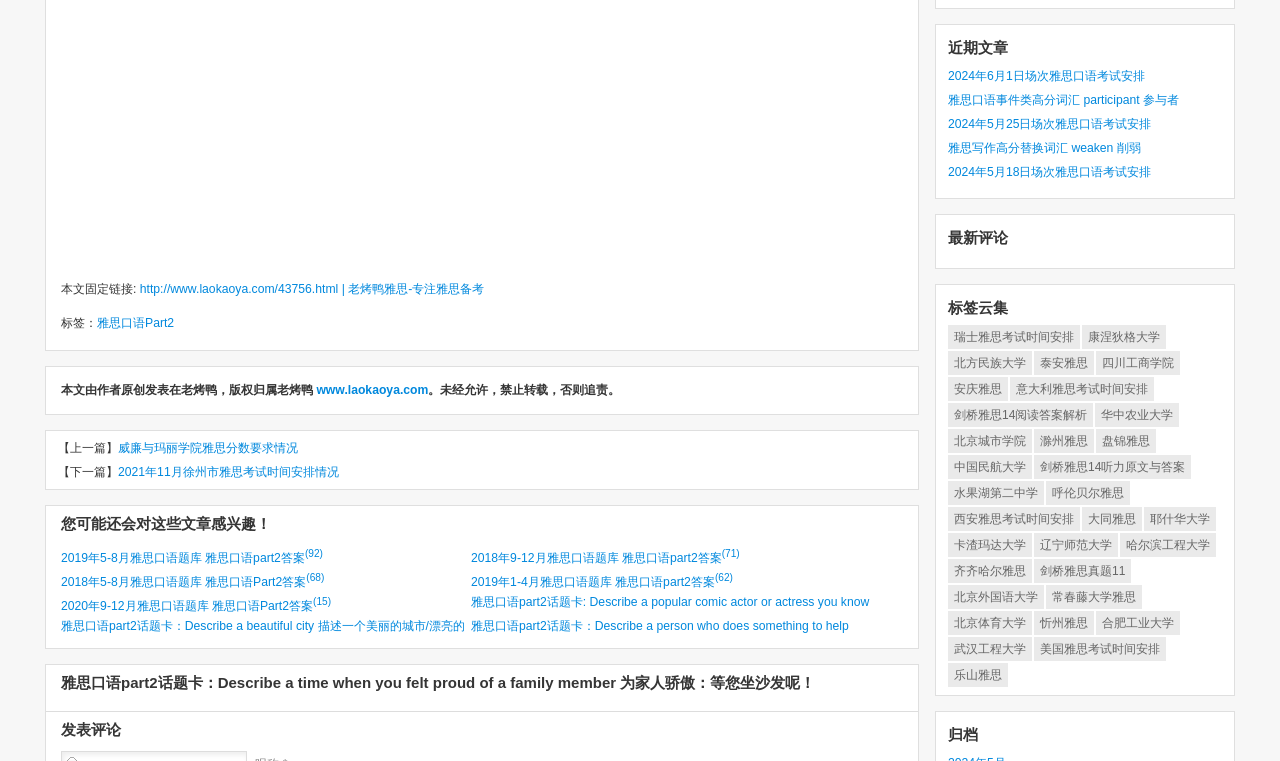Specify the bounding box coordinates of the area to click in order to follow the given instruction: "Enter email."

None